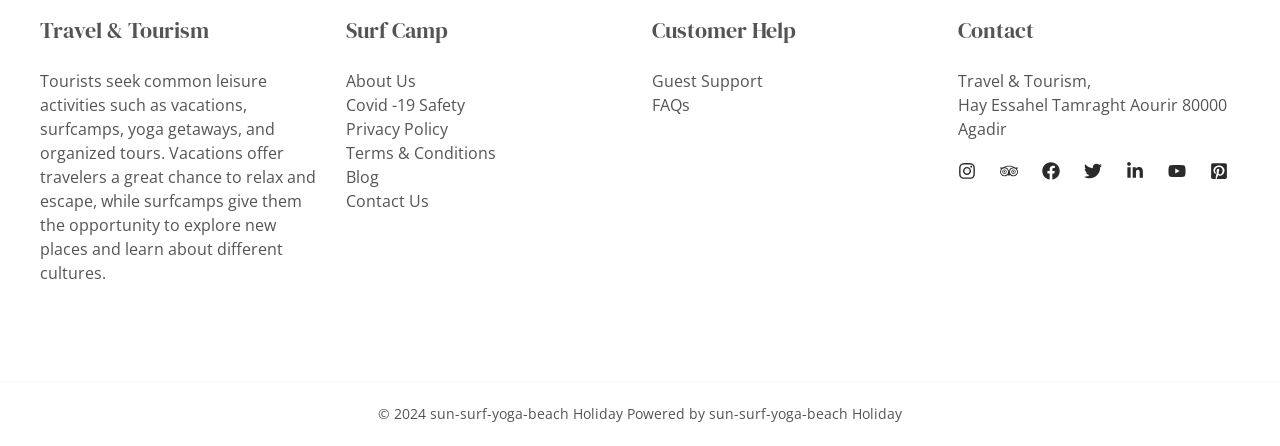What is the address of the company?
Please give a detailed and thorough answer to the question, covering all relevant points.

The StaticText element with the text 'Hay Essahel Tamraght Aourir 80000 Agadir' provides the address of the company.